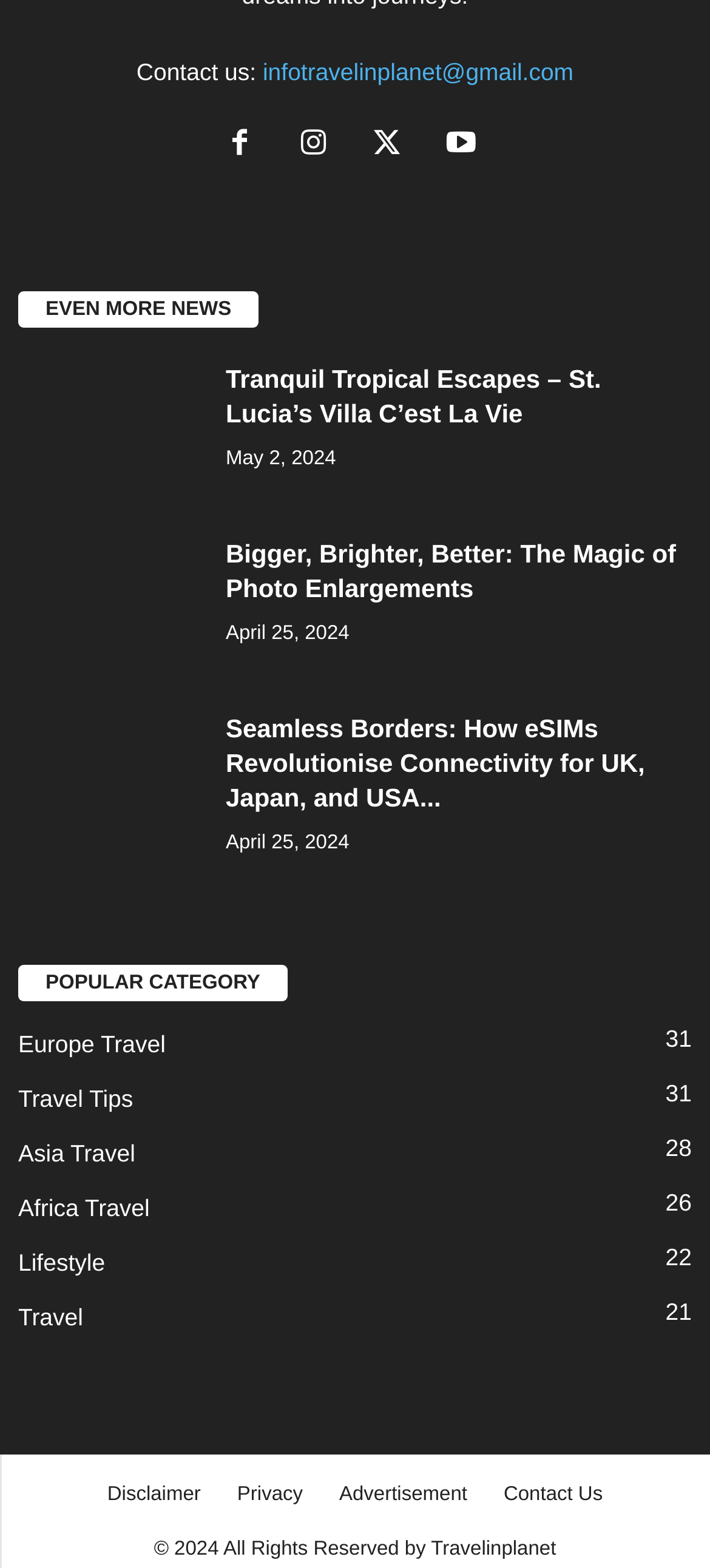Identify the bounding box coordinates for the region of the element that should be clicked to carry out the instruction: "Contact us via email". The bounding box coordinates should be four float numbers between 0 and 1, i.e., [left, top, right, bottom].

[0.37, 0.037, 0.808, 0.054]